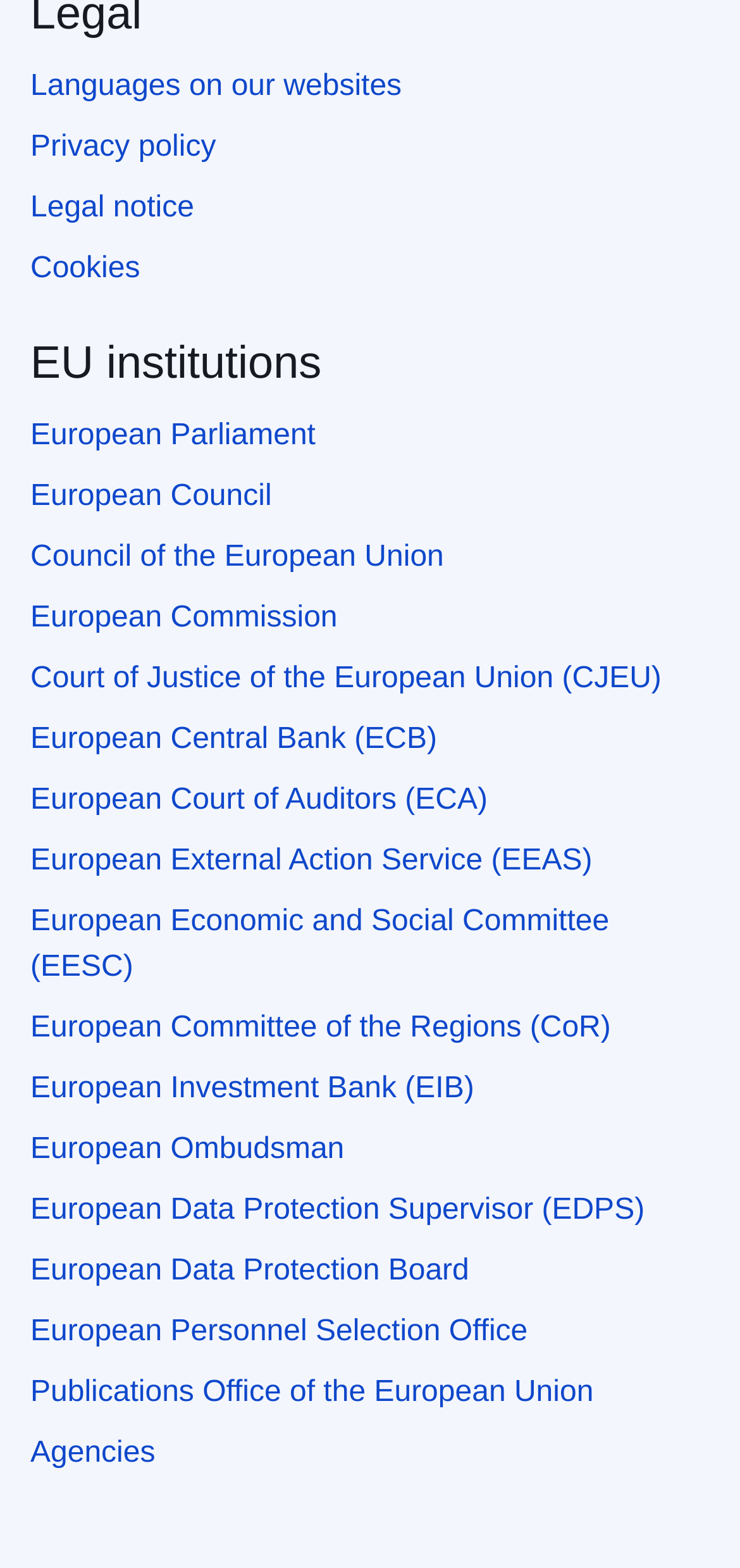Determine the coordinates of the bounding box that should be clicked to complete the instruction: "View European Parliament". The coordinates should be represented by four float numbers between 0 and 1: [left, top, right, bottom].

[0.041, 0.267, 0.426, 0.288]